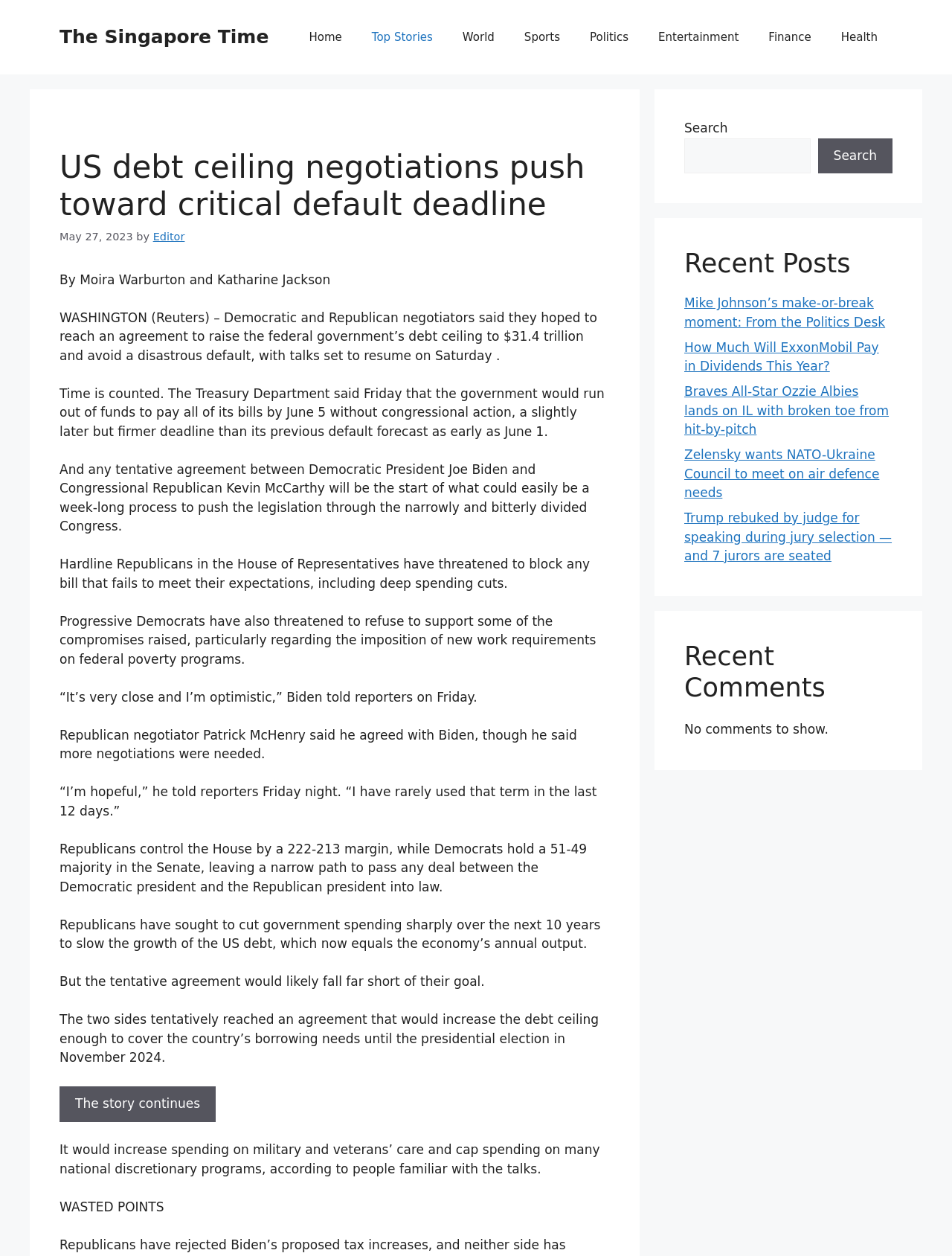What is the purpose of the negotiations between Democrats and Republicans?
Please respond to the question with as much detail as possible.

The article explains that the negotiations are aimed at reaching an agreement to raise the federal government's debt ceiling to $31.4 trillion and avoid a disastrous default.